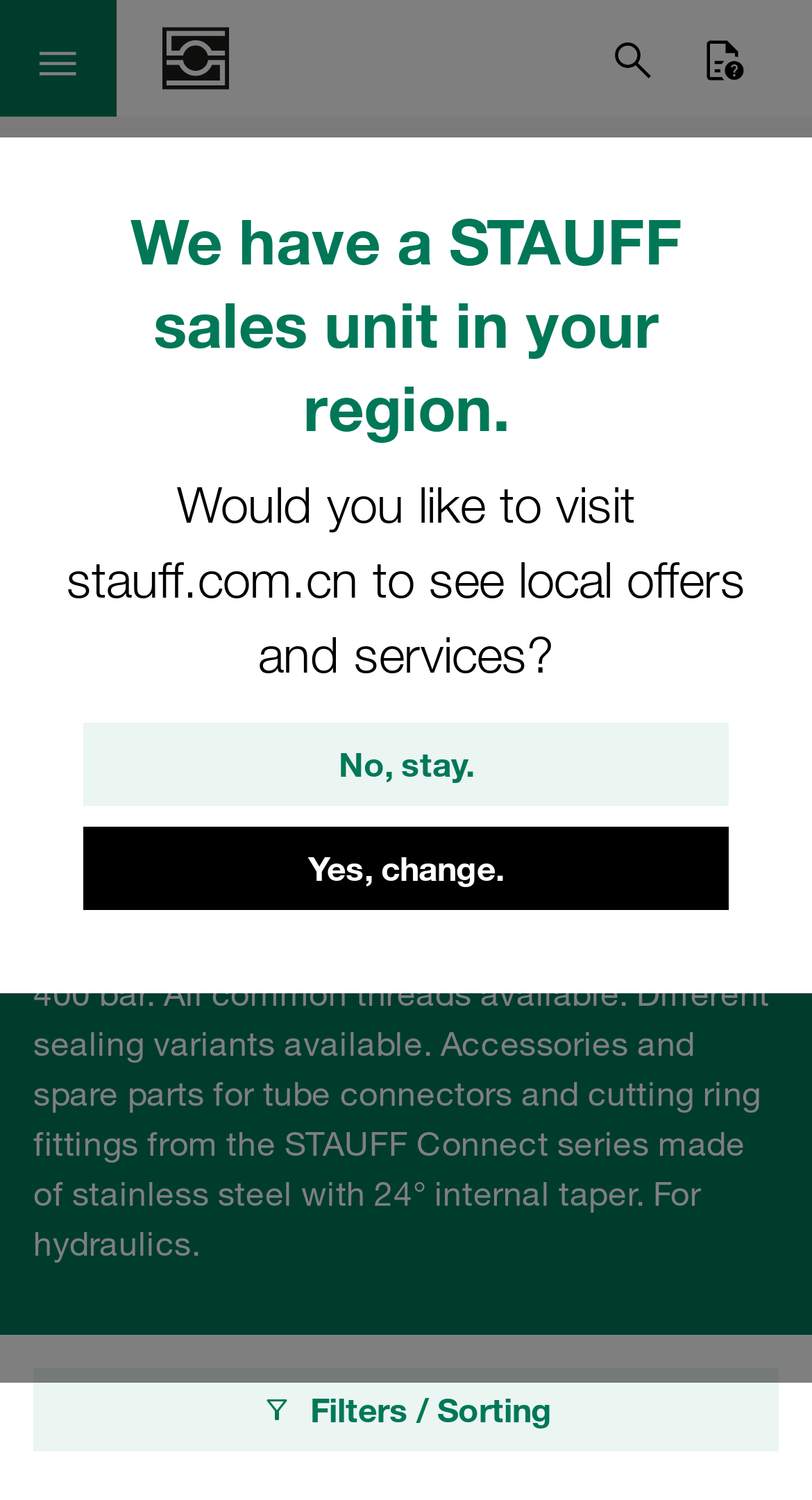What material are the tube connectors made of?
Analyze the screenshot and provide a detailed answer to the question.

The webpage mentions 'Stainless Steel - Connecting Parts, Accessories and Spare Parts' and 'Tube Connectors - Stainless Steel', which indicates that the tube connectors are made of stainless steel.